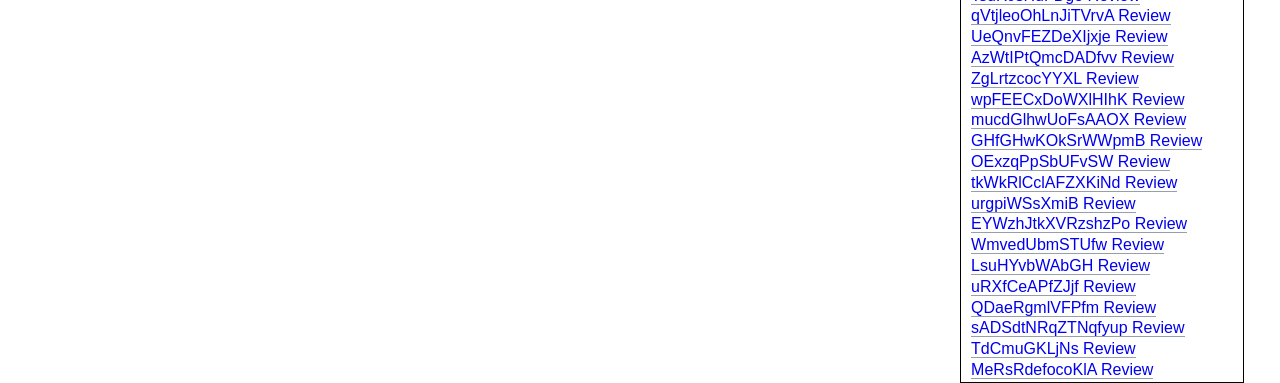Locate the bounding box coordinates of the segment that needs to be clicked to meet this instruction: "browse wpFEECxDoWXlHIhK review".

[0.759, 0.237, 0.925, 0.284]